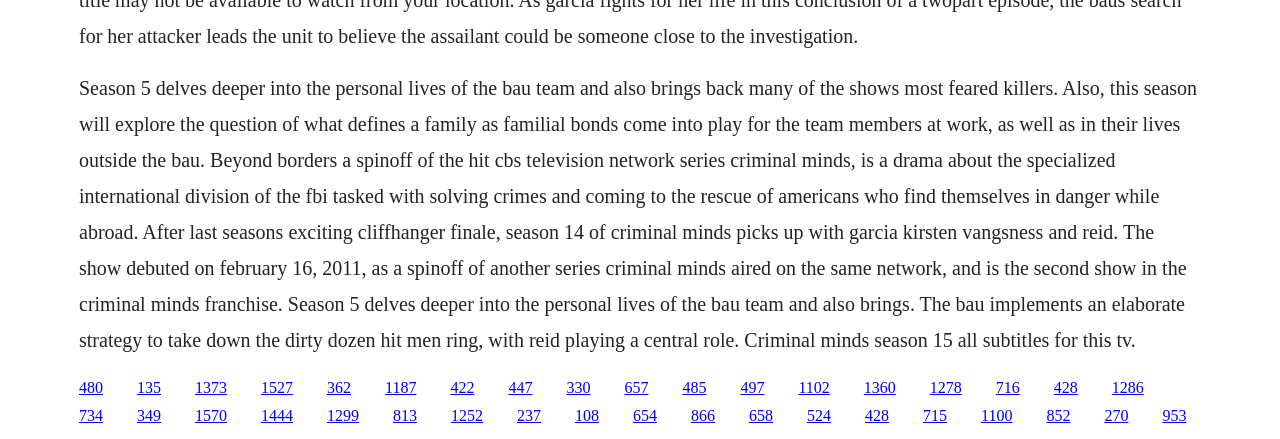Please specify the bounding box coordinates of the clickable region to carry out the following instruction: "Click the link to season 5". The coordinates should be four float numbers between 0 and 1, in the format [left, top, right, bottom].

[0.062, 0.862, 0.08, 0.901]